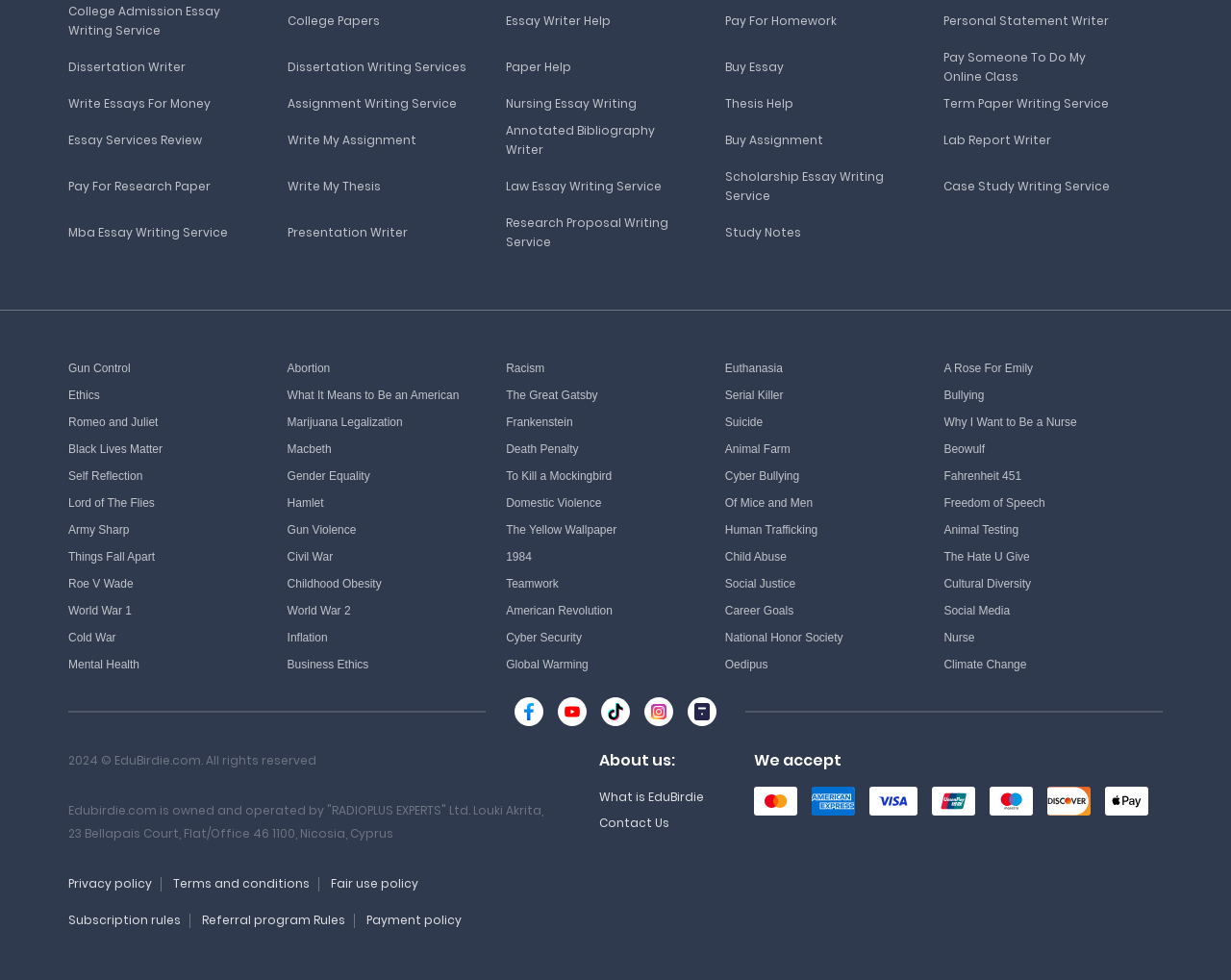Please determine the bounding box coordinates of the element's region to click in order to carry out the following instruction: "Explore Essay Services Review". The coordinates should be four float numbers between 0 and 1, i.e., [left, top, right, bottom].

[0.055, 0.134, 0.164, 0.151]